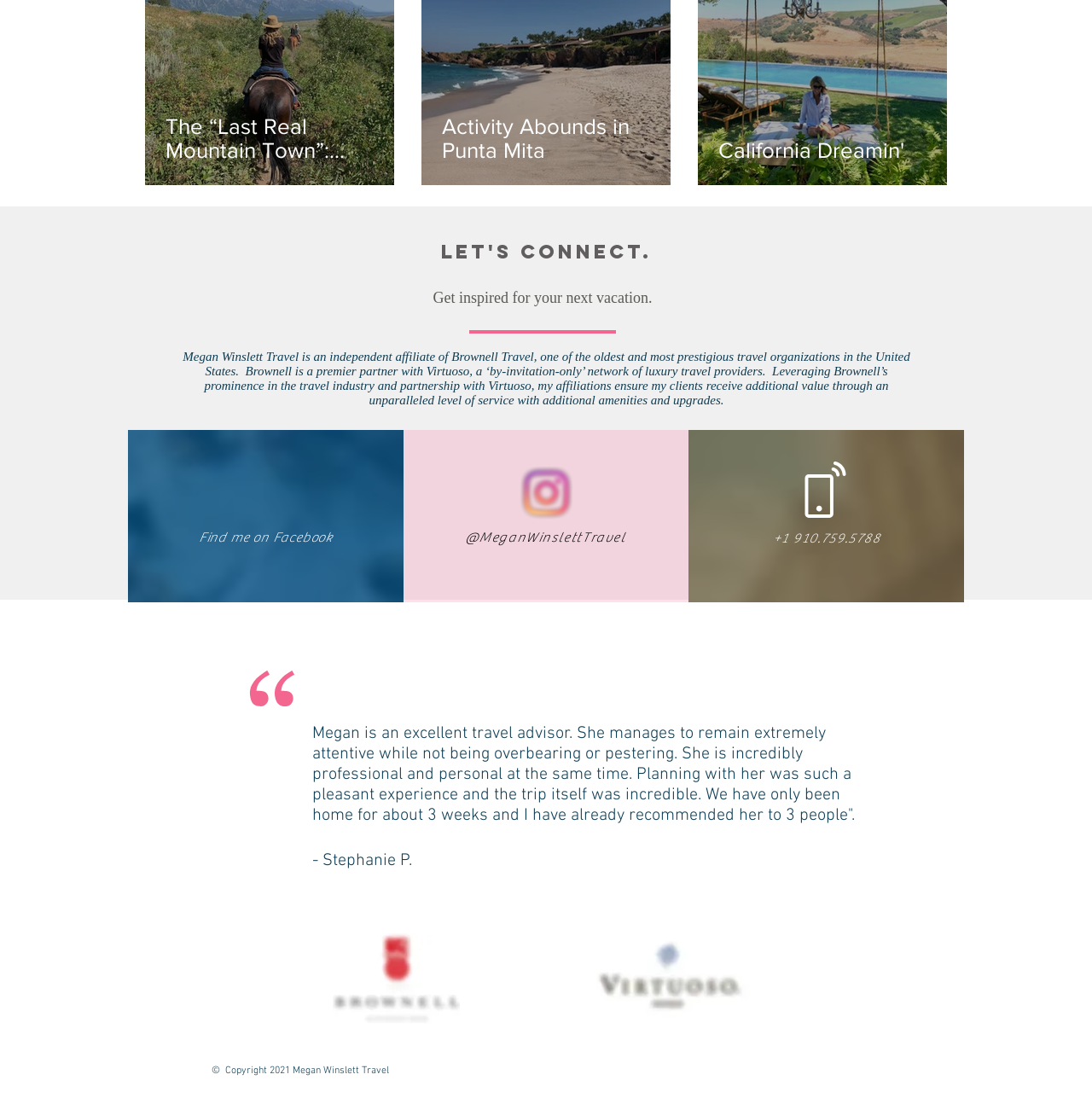Look at the image and give a detailed response to the following question: What is the copyright year of the webpage?

The copyright year of the webpage can be found at the bottom of the webpage, in the text '© Copyright 2021 Megan Winslett Travel'.